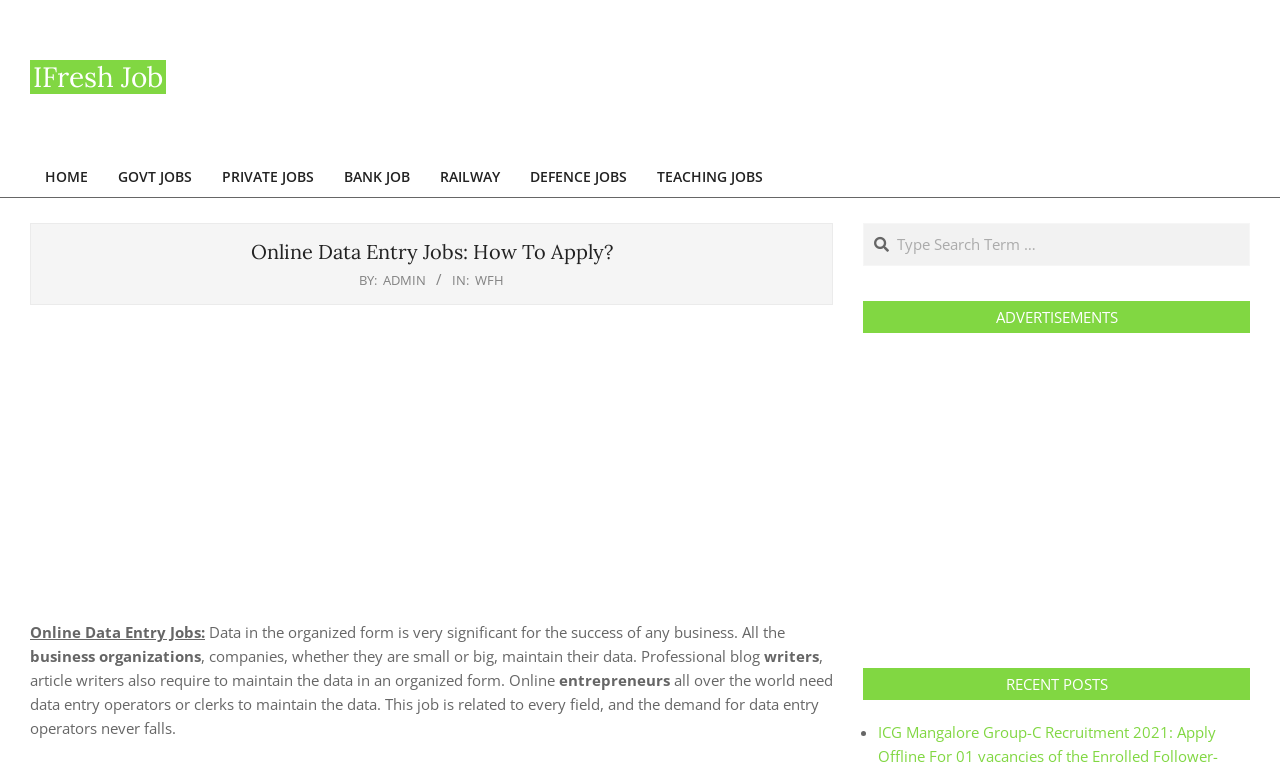Identify the bounding box coordinates of the area that should be clicked in order to complete the given instruction: "Search for a term". The bounding box coordinates should be four float numbers between 0 and 1, i.e., [left, top, right, bottom].

[0.675, 0.294, 0.976, 0.347]